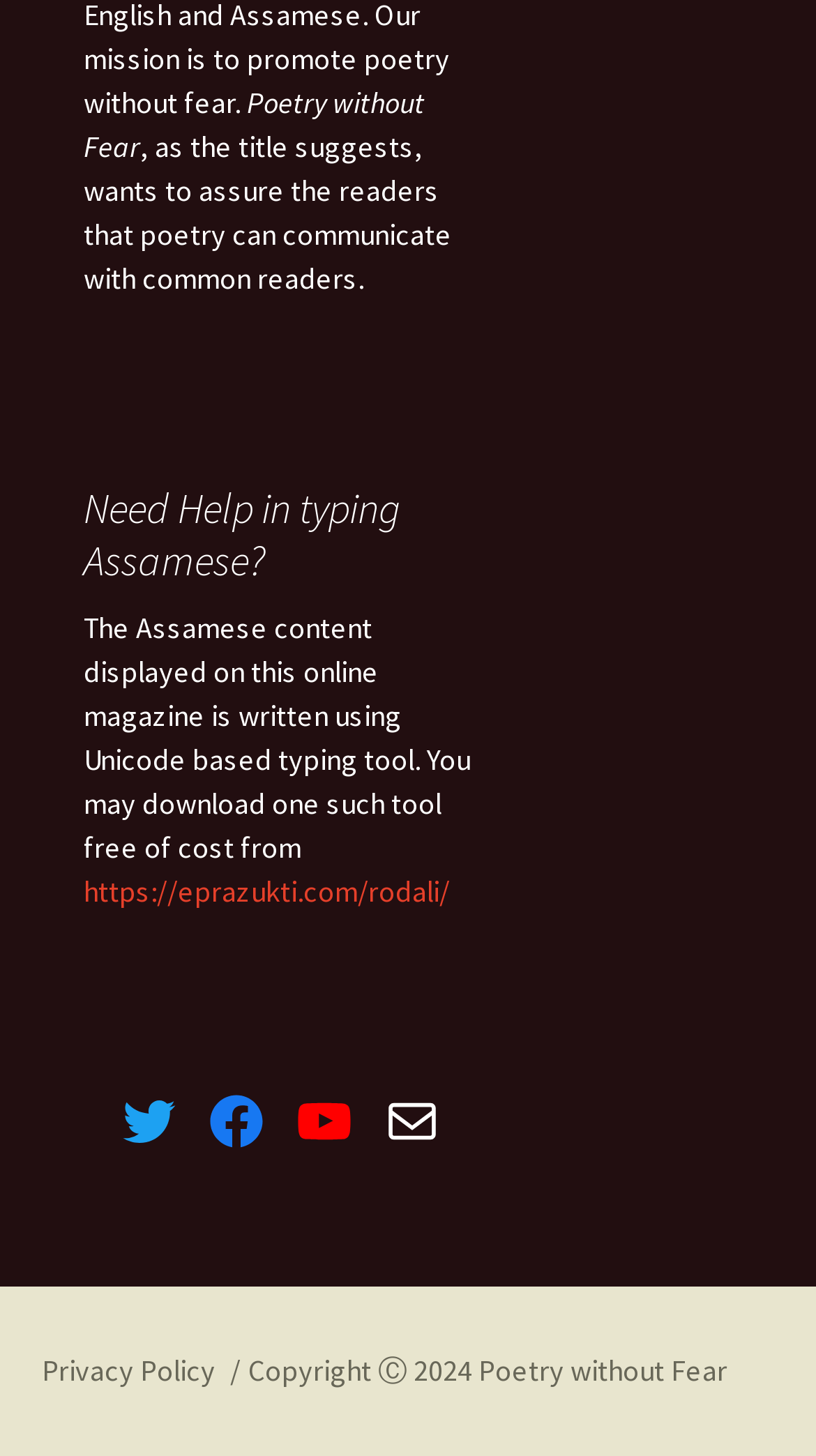Where is the Privacy Policy located?
Answer with a single word or short phrase according to what you see in the image.

Bottom left